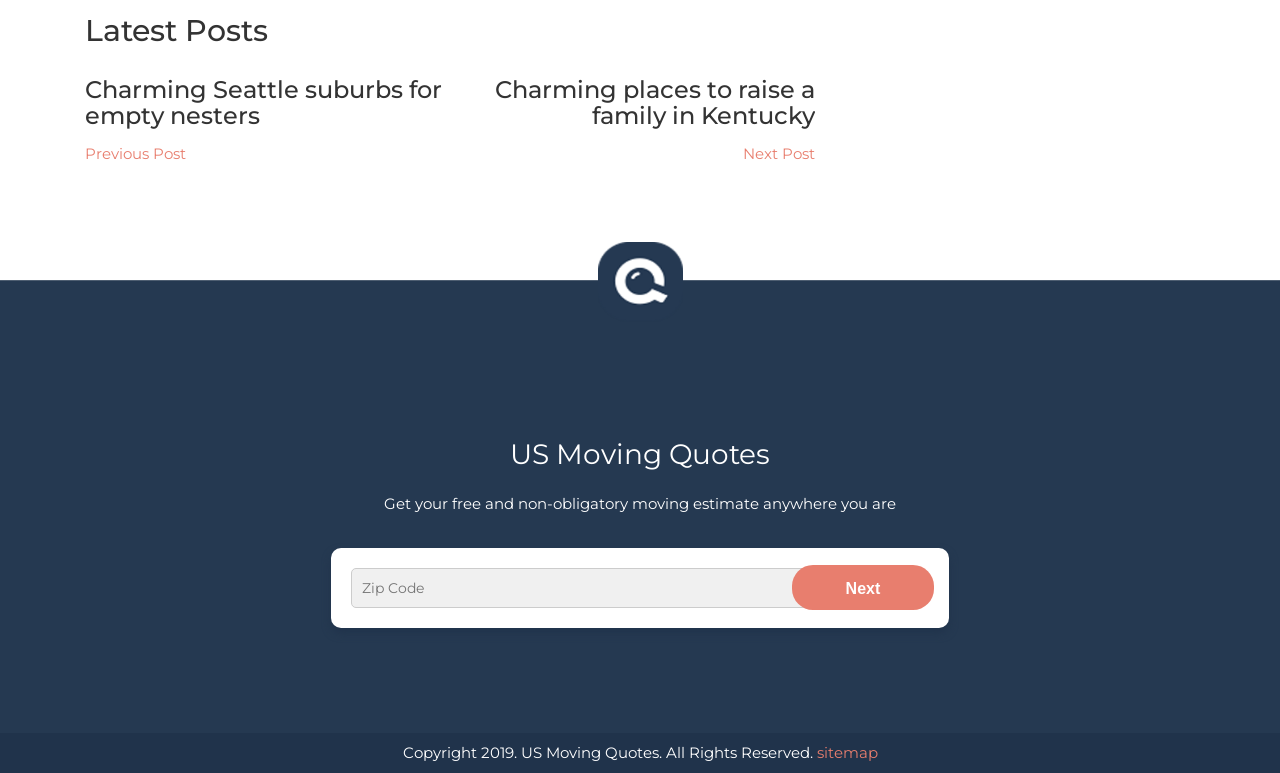What is the purpose of the textbox? From the image, respond with a single word or brief phrase.

To get a moving estimate